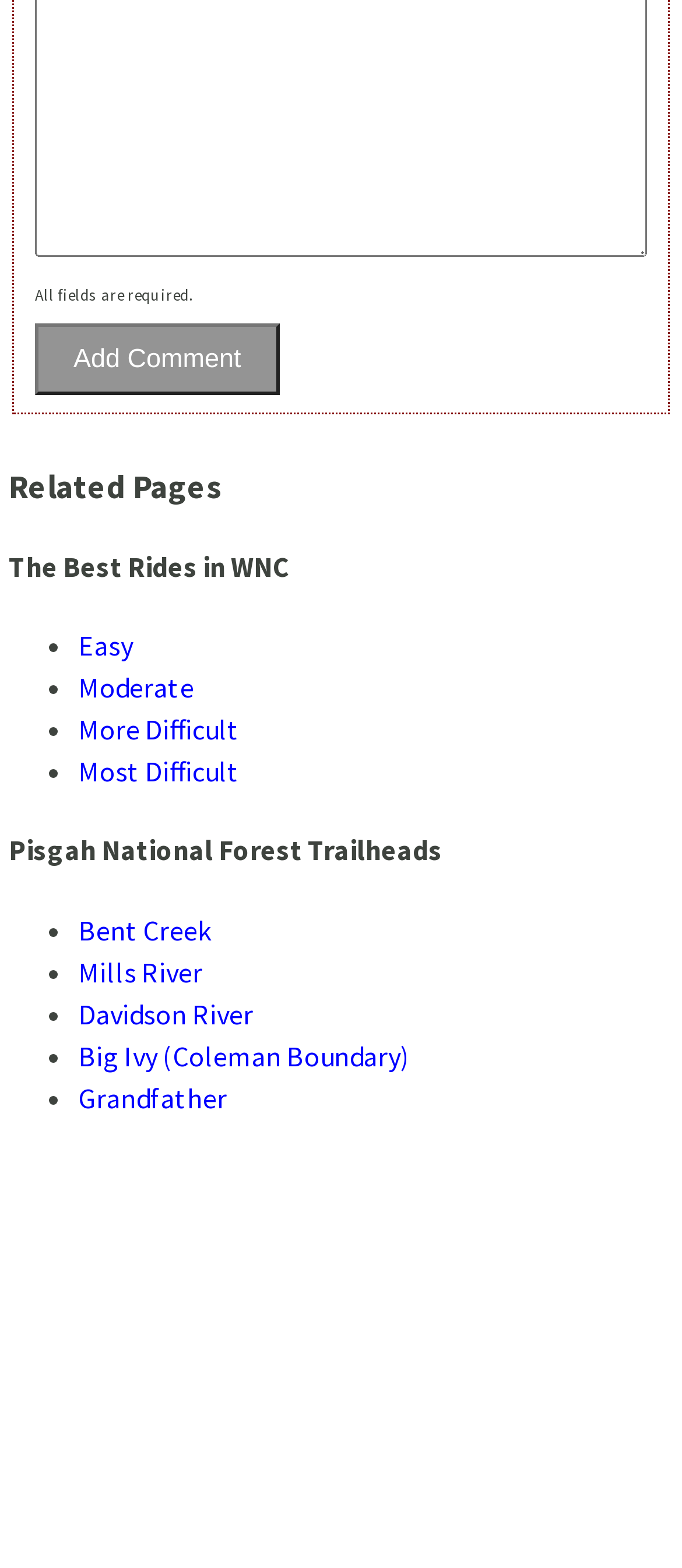Locate the bounding box coordinates of the area to click to fulfill this instruction: "Add a comment". The bounding box should be presented as four float numbers between 0 and 1, in the order [left, top, right, bottom].

[0.051, 0.206, 0.41, 0.252]